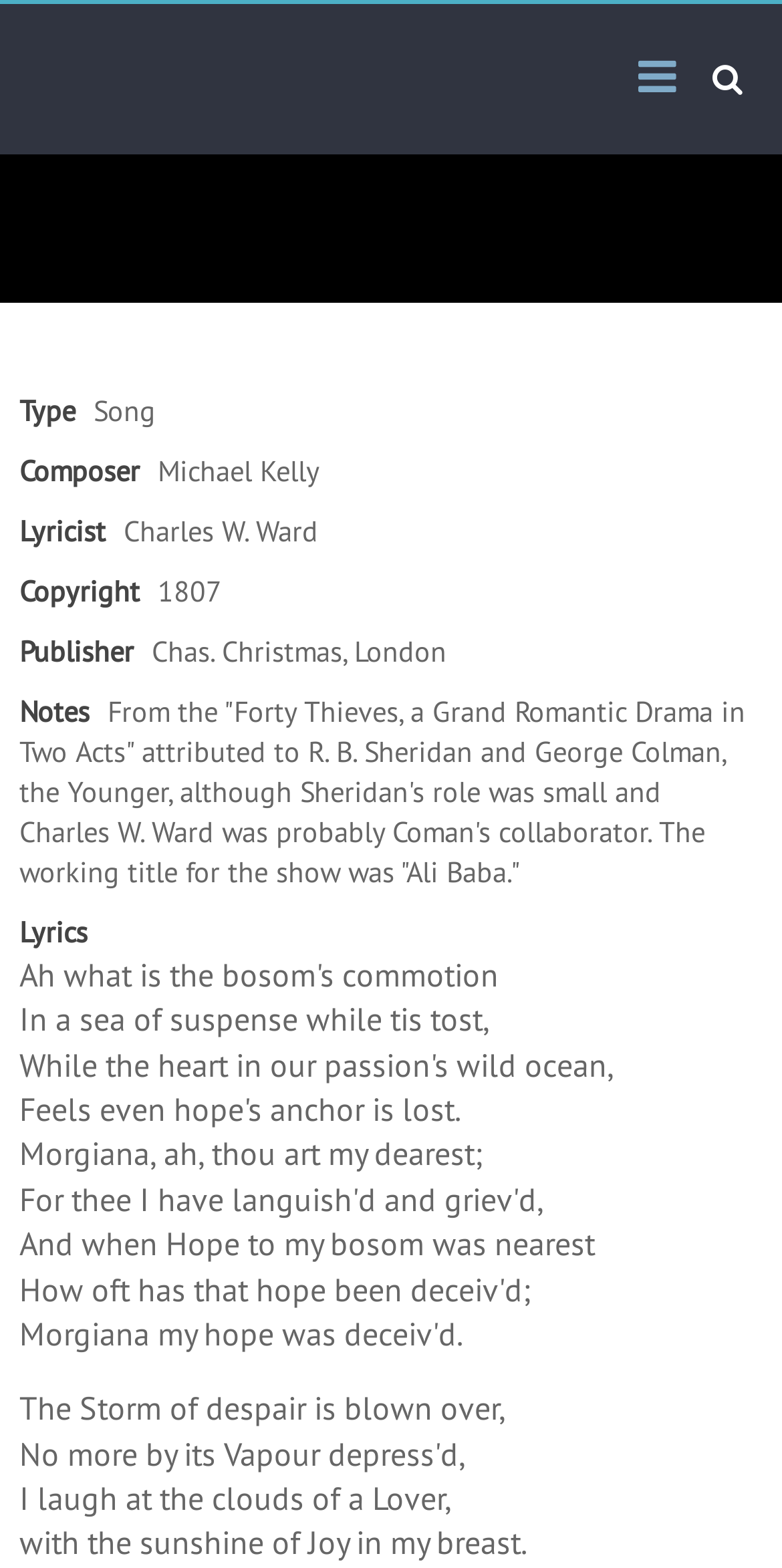Create a detailed narrative describing the layout and content of the webpage.

This webpage appears to be a song page, specifically for the song "AH! WHAT IS THE BOSOM'S COMMOTION" from Arab Kitsch. At the top, there is a heading with the title "Arab Kitsch" which is also a link. Below the heading, there is a static text "Songs About The Middle East". 

To the right of the "Songs About The Middle East" text, there are several static texts arranged vertically, including "Type", "Song", "Composer", "Lyricist", "Copyright", "Publisher", and "Notes". These texts are accompanied by corresponding information, such as the composer's name "Michael Kelly" and the publisher's name "Chas. Christmas, London". 

Below these texts, there is a longer static text providing notes about the song, including its origin and collaborators. Further down, there is a static text "Lyrics" followed by the song's lyrics, which are arranged in several lines. The lyrics appear to be a romantic poem, with lines such as "In a sea of suspense while tis tost," and "with the sunshine of Joy in my breast."